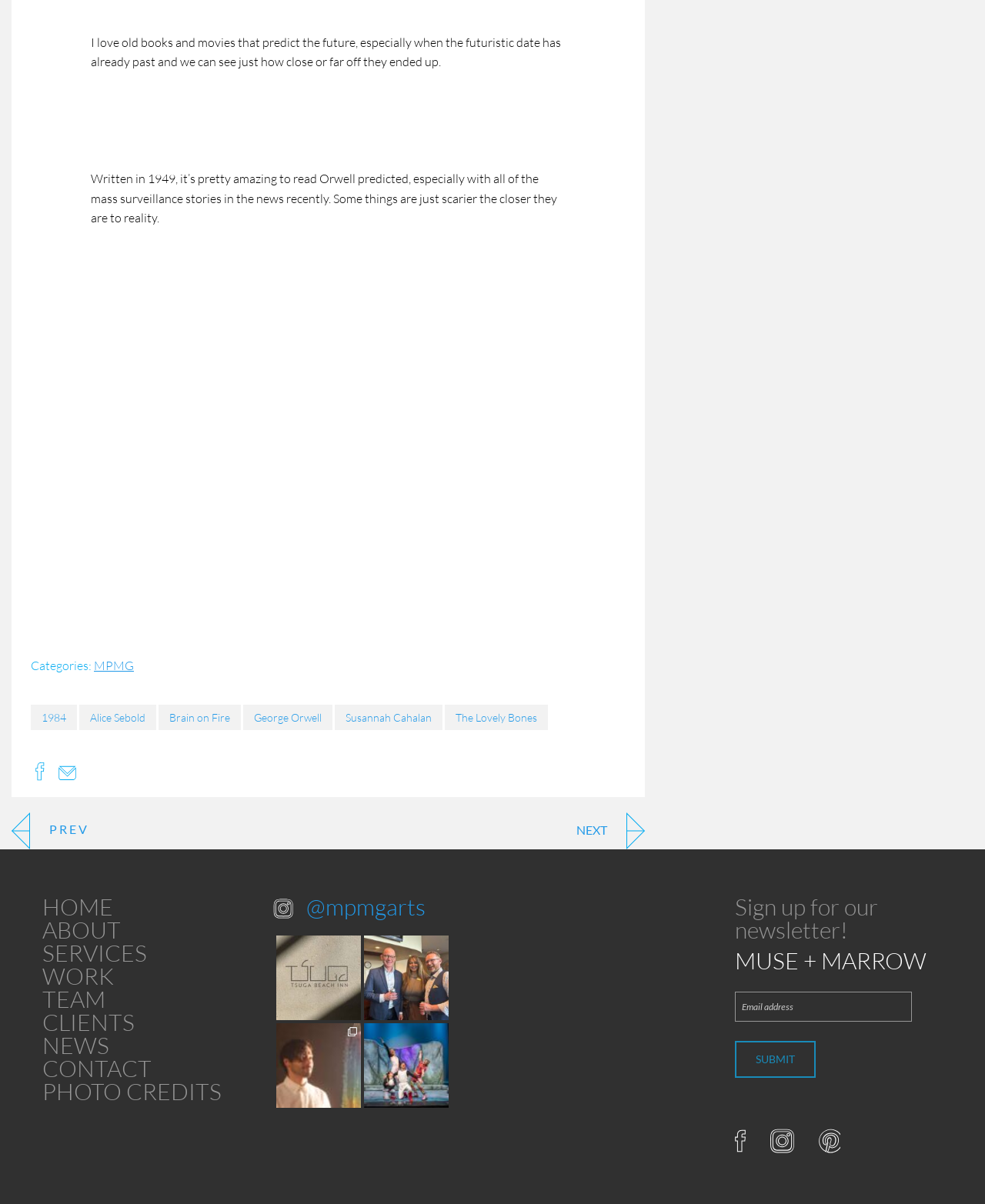Using the description "name="subscribe" value="SUBMIT"", predict the bounding box of the relevant HTML element.

[0.746, 0.956, 0.828, 0.986]